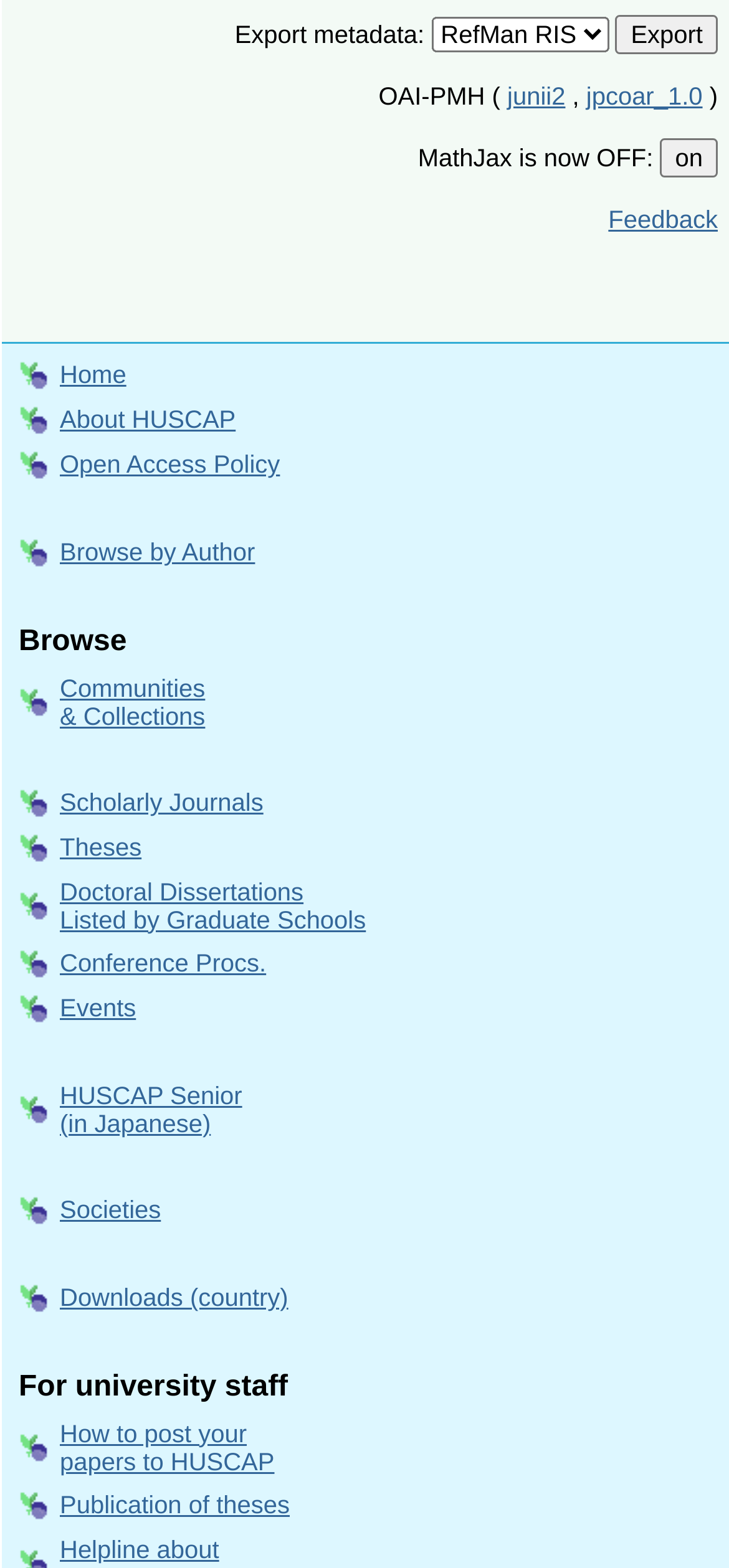What is the first link on the webpage?
Refer to the image and give a detailed answer to the query.

The first link on the webpage is 'Home' which is located in the gridcell with bounding box coordinates [0.082, 0.23, 0.173, 0.248].